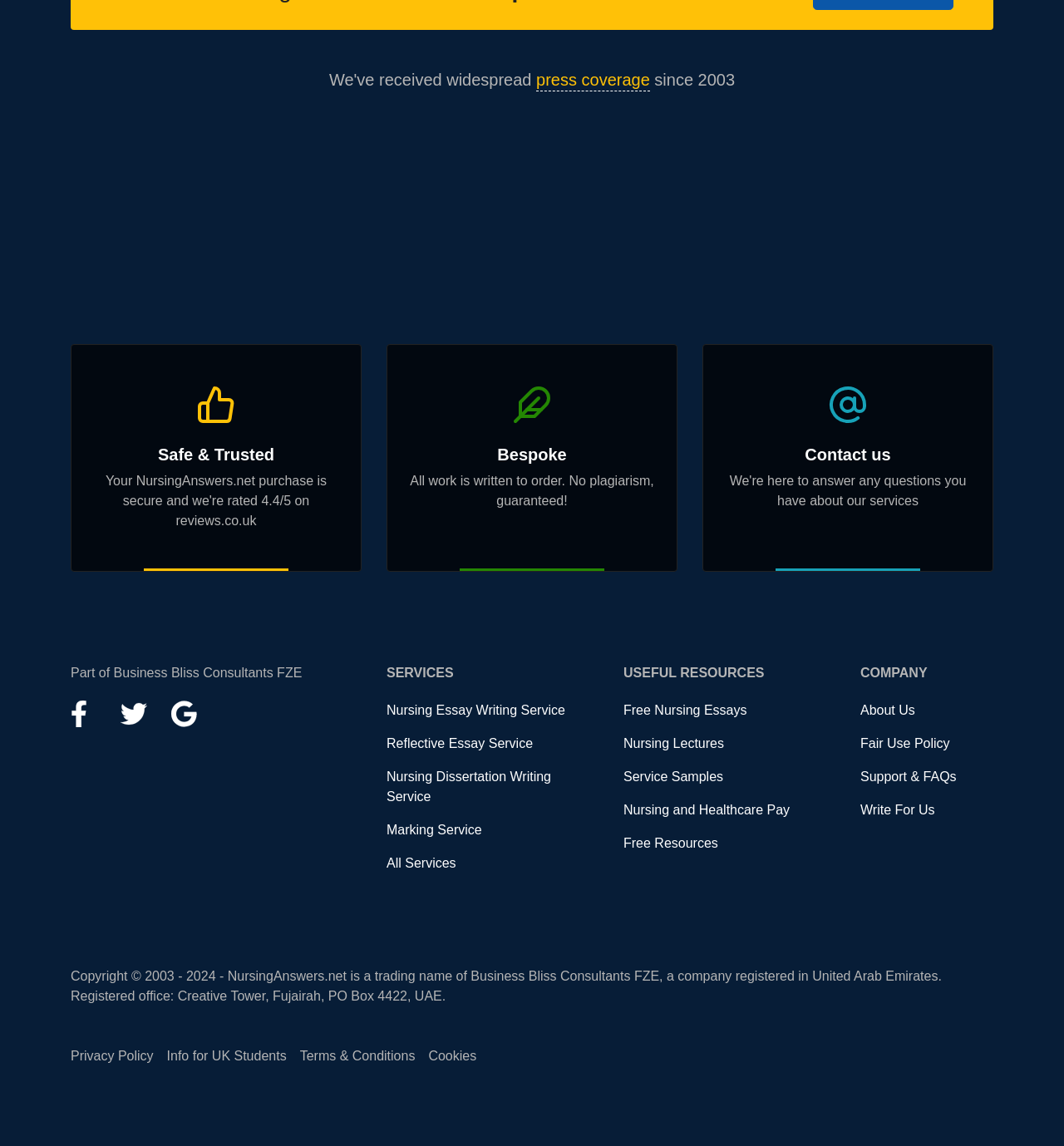From the webpage screenshot, predict the bounding box coordinates (top-left x, top-left y, bottom-right x, bottom-right y) for the UI element described here: Cookies

[0.403, 0.915, 0.448, 0.927]